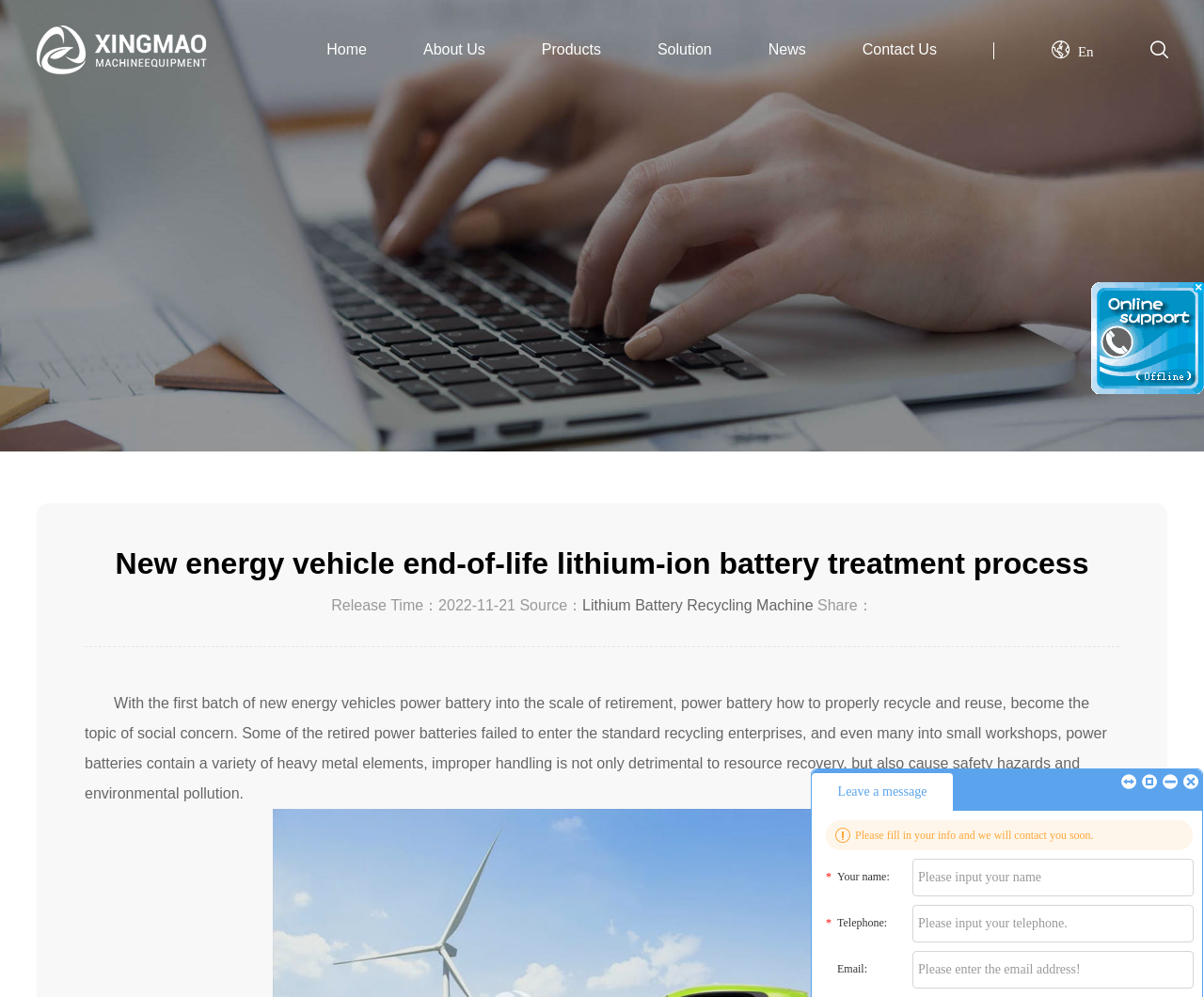What is the concern related to improper handling of retired power batteries?
Give a one-word or short-phrase answer derived from the screenshot.

Safety hazards and environmental pollution